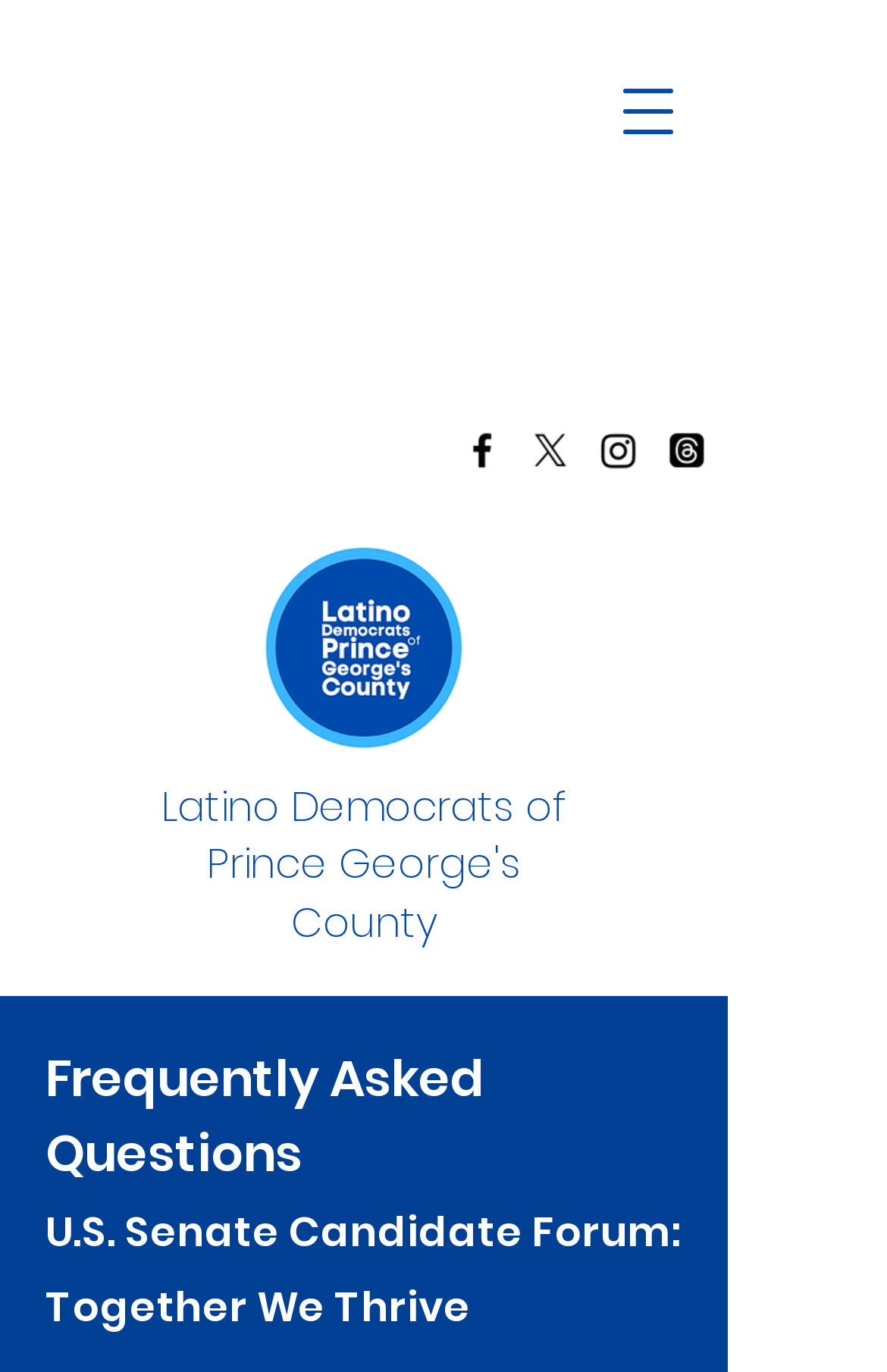Predict the bounding box for the UI component with the following description: "aria-label="Threads"".

[0.749, 0.312, 0.8, 0.345]